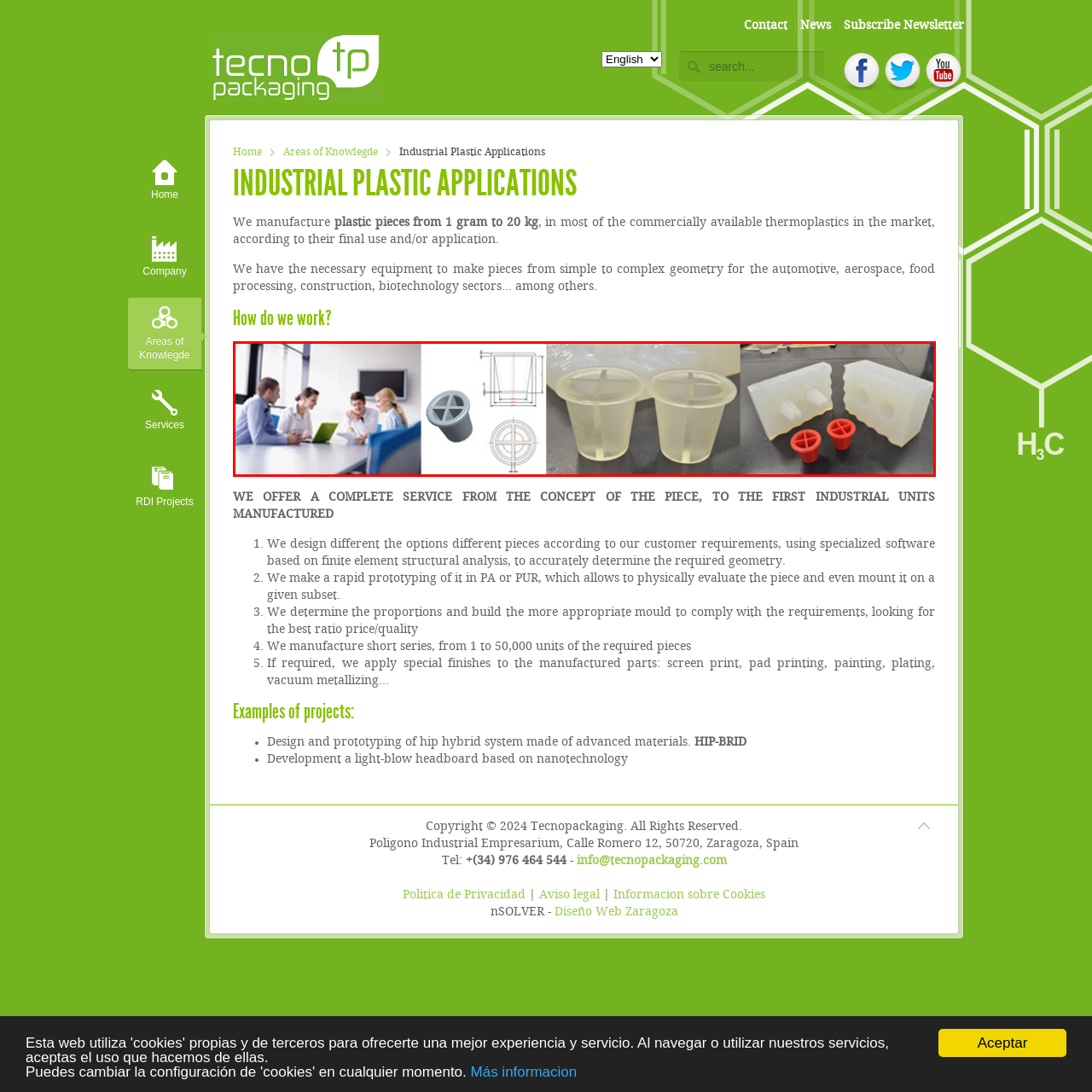Give an elaborate description of the visual elements within the red-outlined box.

The image showcases a series of visuals related to industrial plastic applications, highlighting the various stages of product design and prototyping. On the far left, a group of professionals collaborates around a table, engaged in a discussion over a laptop, symbolizing the conceptual phase of product development. Next, a technical drawing illustrates the design details of a plastic component, emphasizing the precision needed in this field. The third part of the image features two transparent plastic cups, likely prototypes, that demonstrate the tangible outcomes of the design process. Finally, the image concludes with two molds—the dark red and light-colored molds ready for further fabrication—showcasing the manufacturing capabilities and the versatility of materials used in producing custom plastic parts for diverse applications in various industries, such as automotive and aerospace.